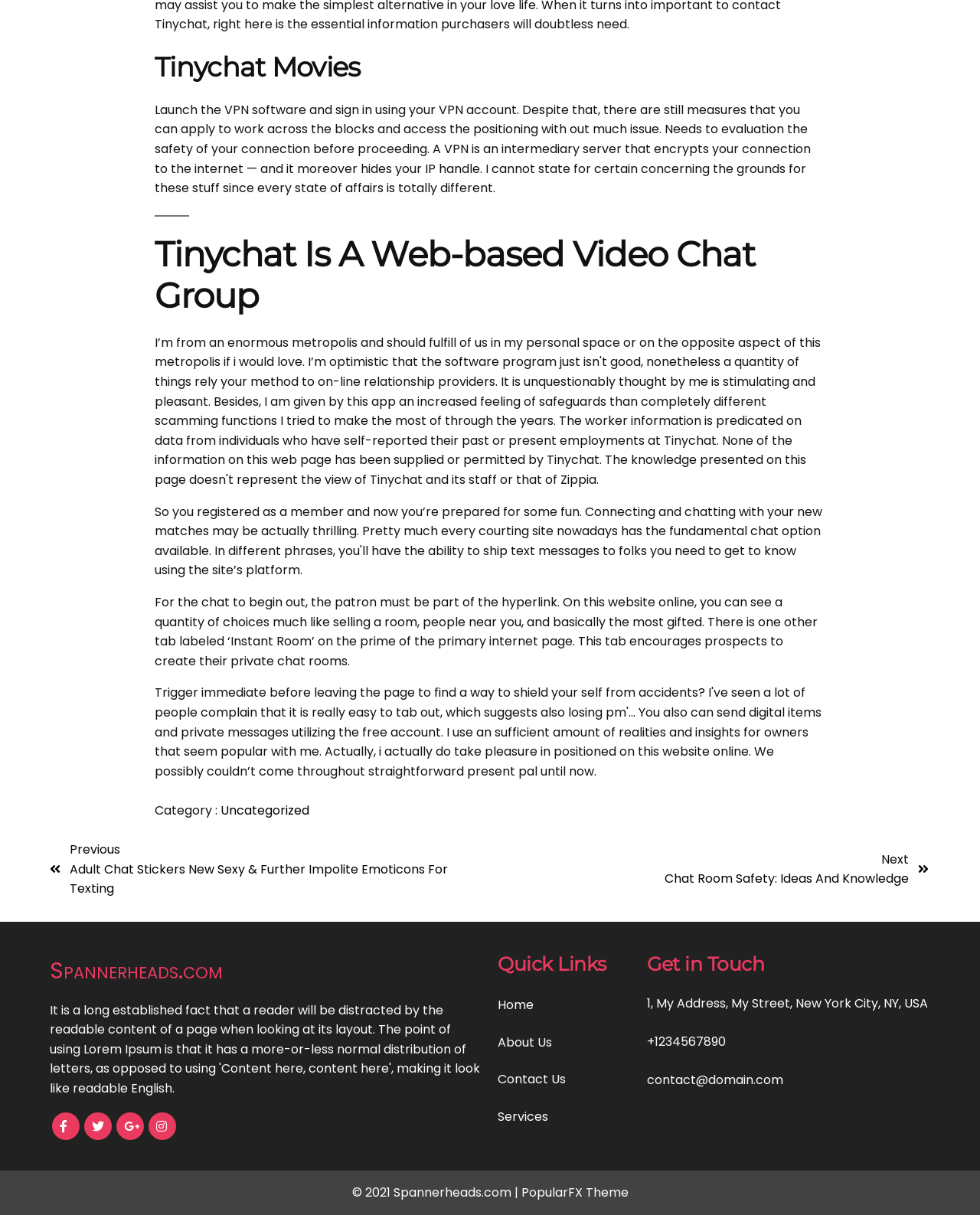Please provide the bounding box coordinates for the UI element as described: "PopularFX Theme". The coordinates must be four floats between 0 and 1, represented as [left, top, right, bottom].

[0.532, 0.974, 0.641, 0.989]